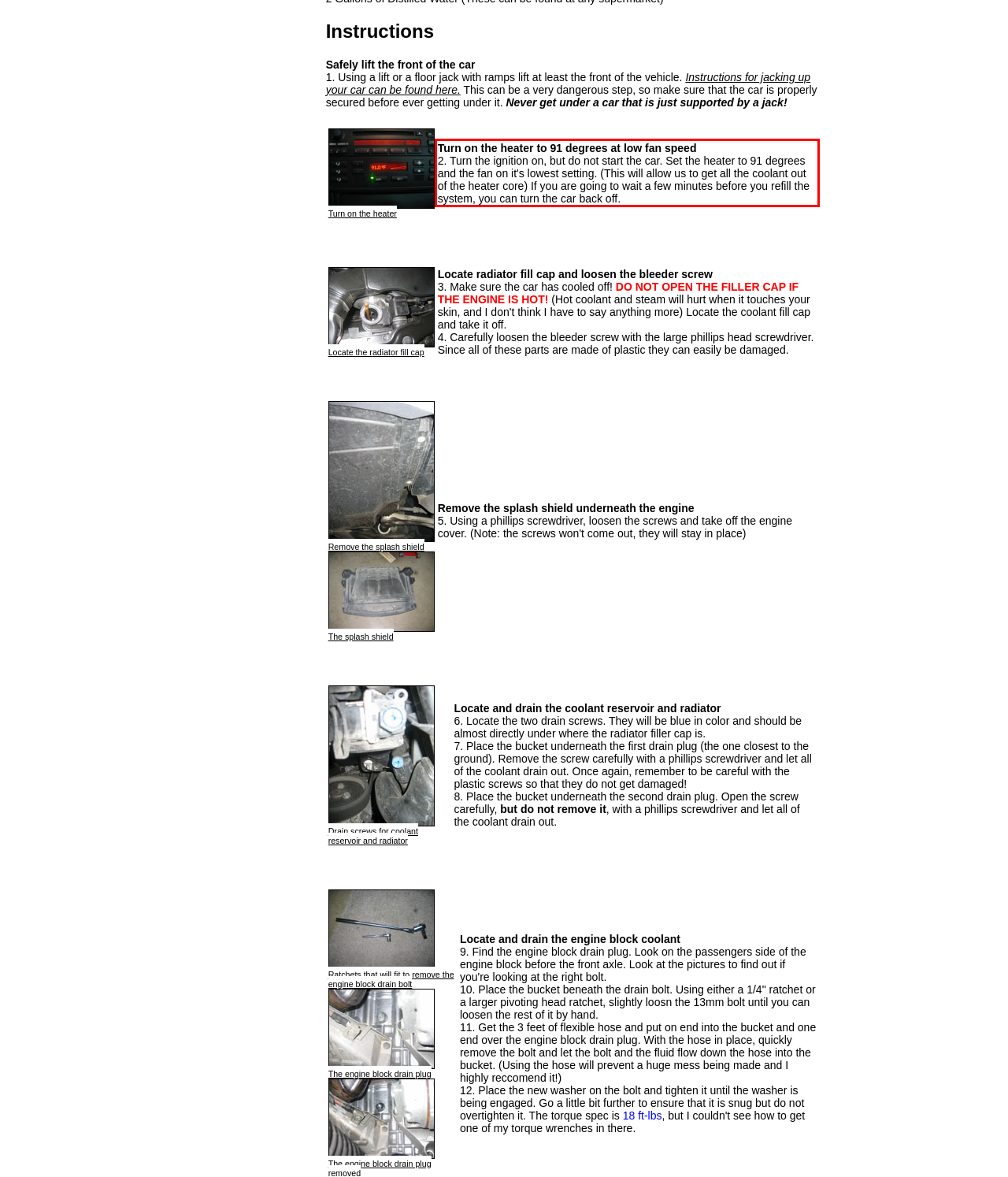Please perform OCR on the text within the red rectangle in the webpage screenshot and return the text content.

Turn on the heater to 91 degrees at low fan speed 2. Turn the ignition on, but do not start the car. Set the heater to 91 degrees and the fan on it's lowest setting. (This will allow us to get all the coolant out of the heater core) If you are going to wait a few minutes before you refill the system, you can turn the car back off.